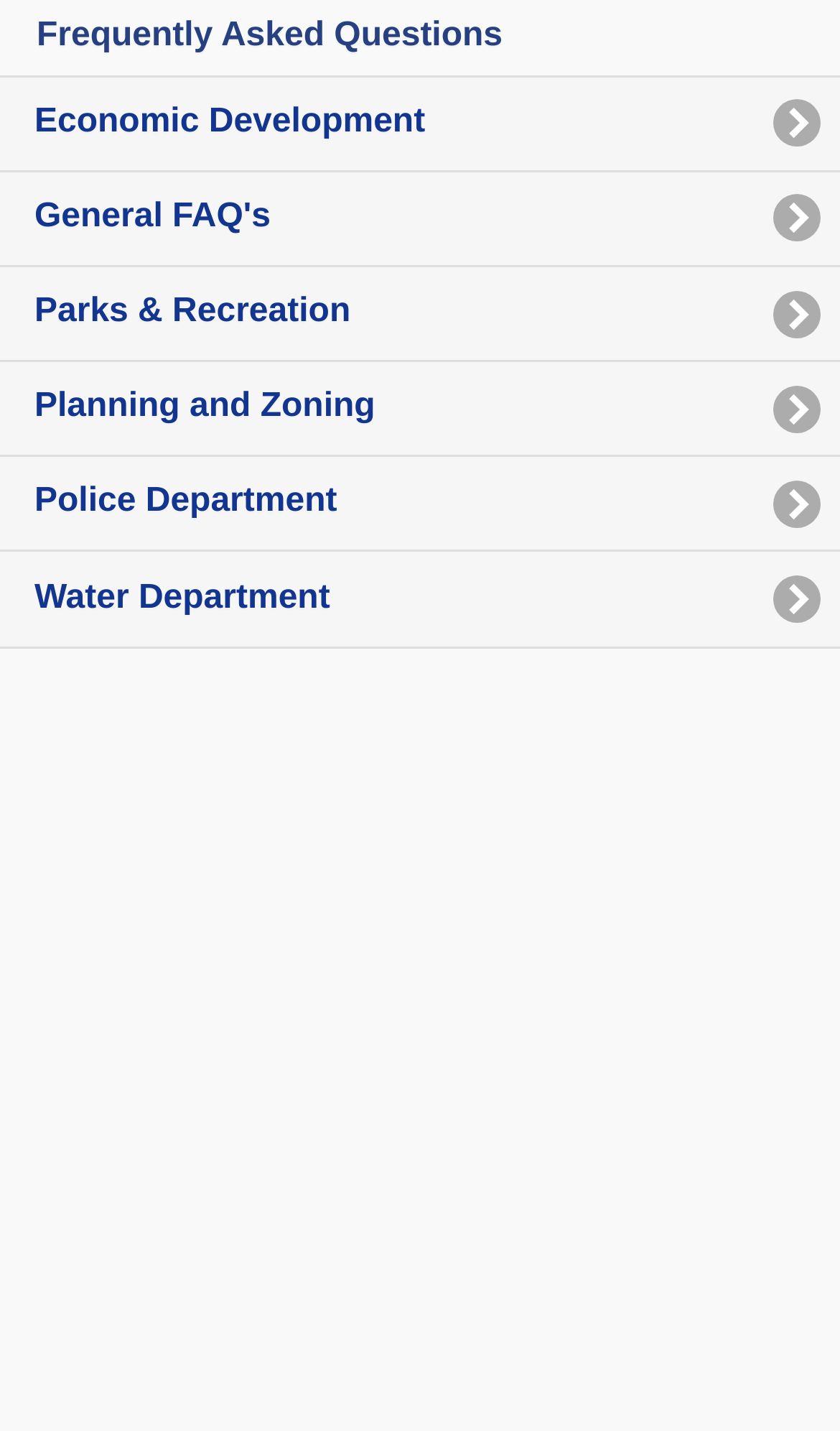Please use the details from the image to answer the following question comprehensively:
What is the first link under main content?

By looking at the webpage, I can see that the first link under the main content section is 'Economic Development', which is located at the top of the list.